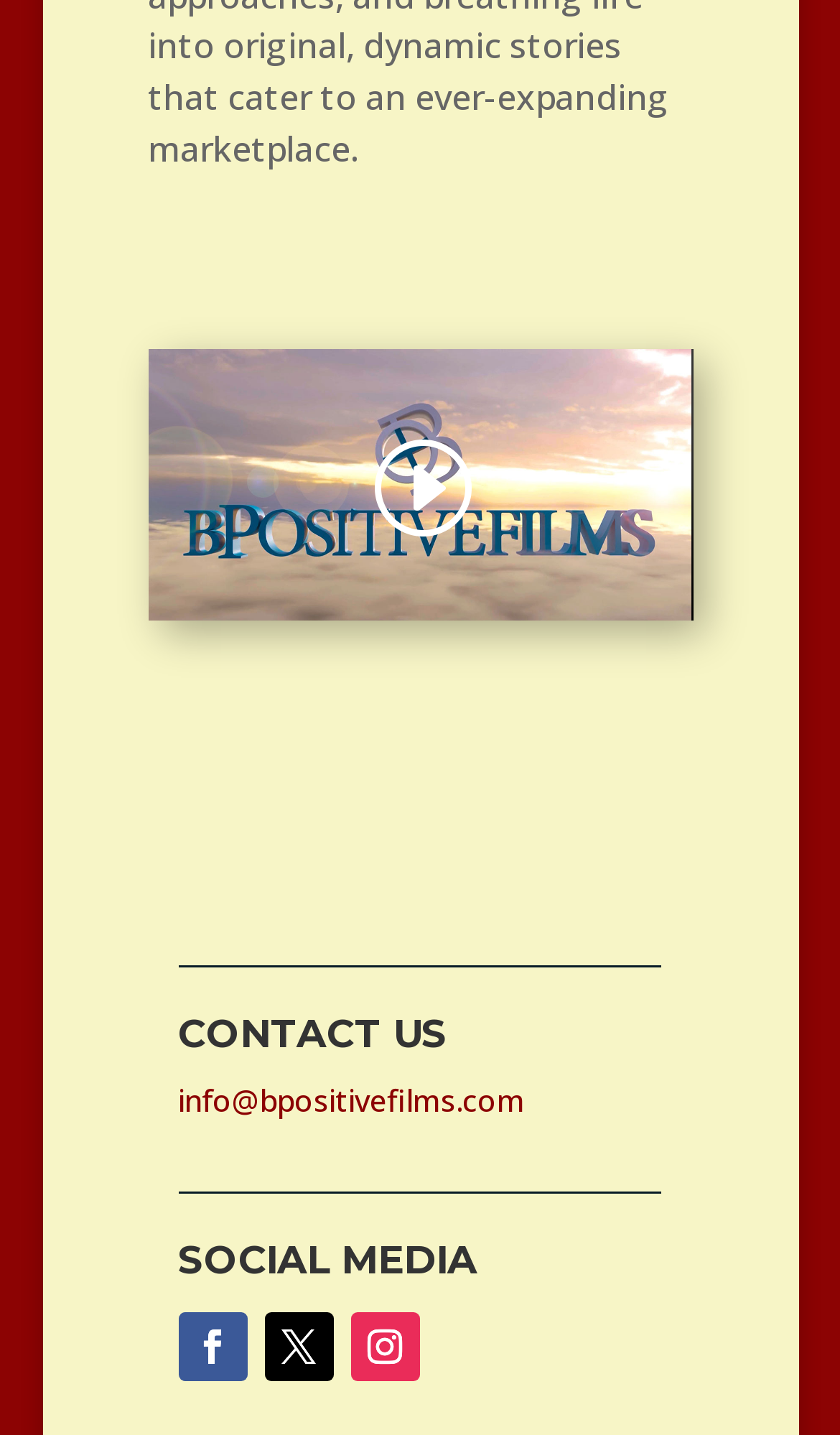How many social media links are there?
Using the image, provide a concise answer in one word or a short phrase.

3